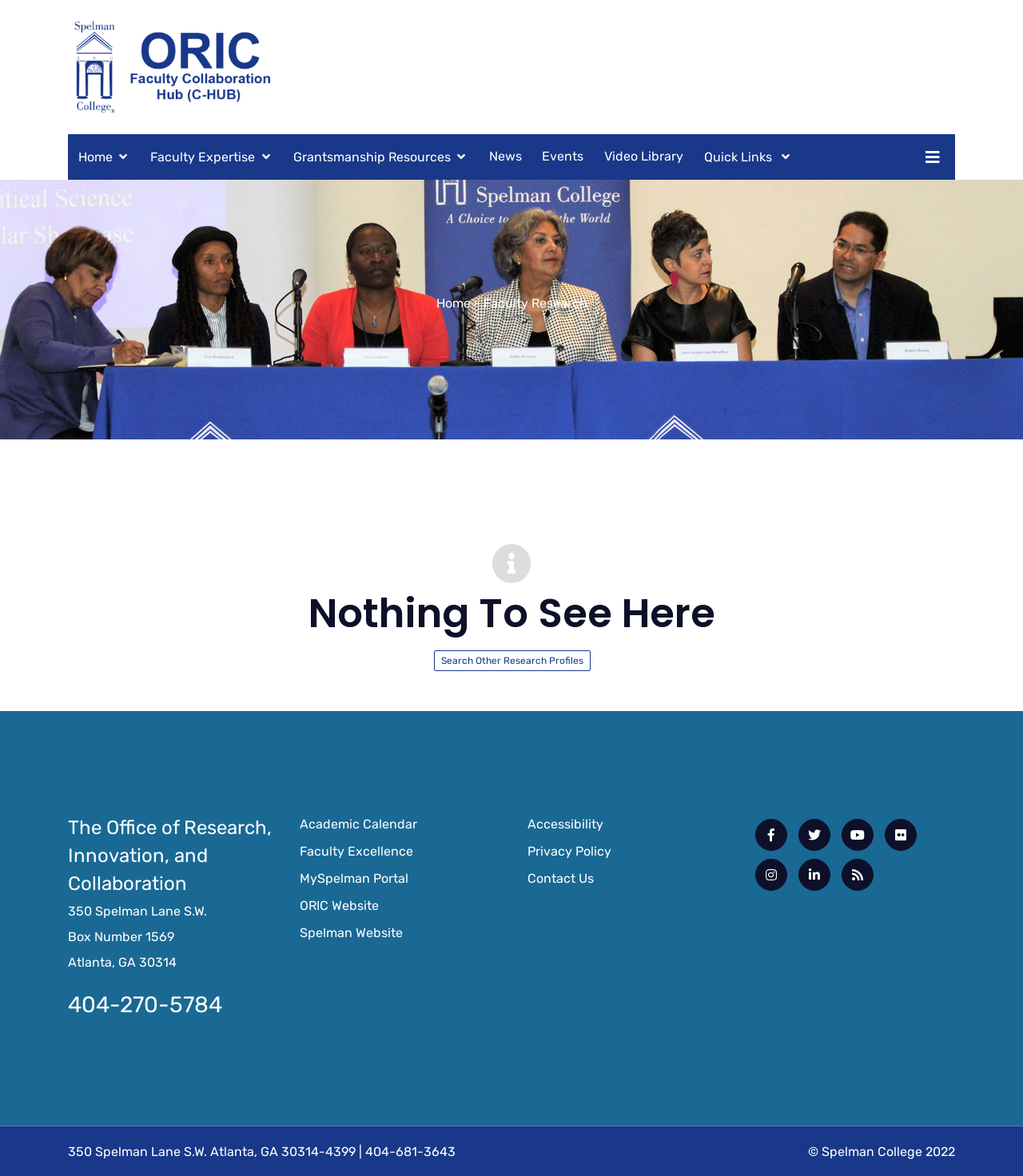Locate the bounding box coordinates of the clickable element to fulfill the following instruction: "Contact Us". Provide the coordinates as four float numbers between 0 and 1 in the format [left, top, right, bottom].

[0.512, 0.736, 0.584, 0.759]